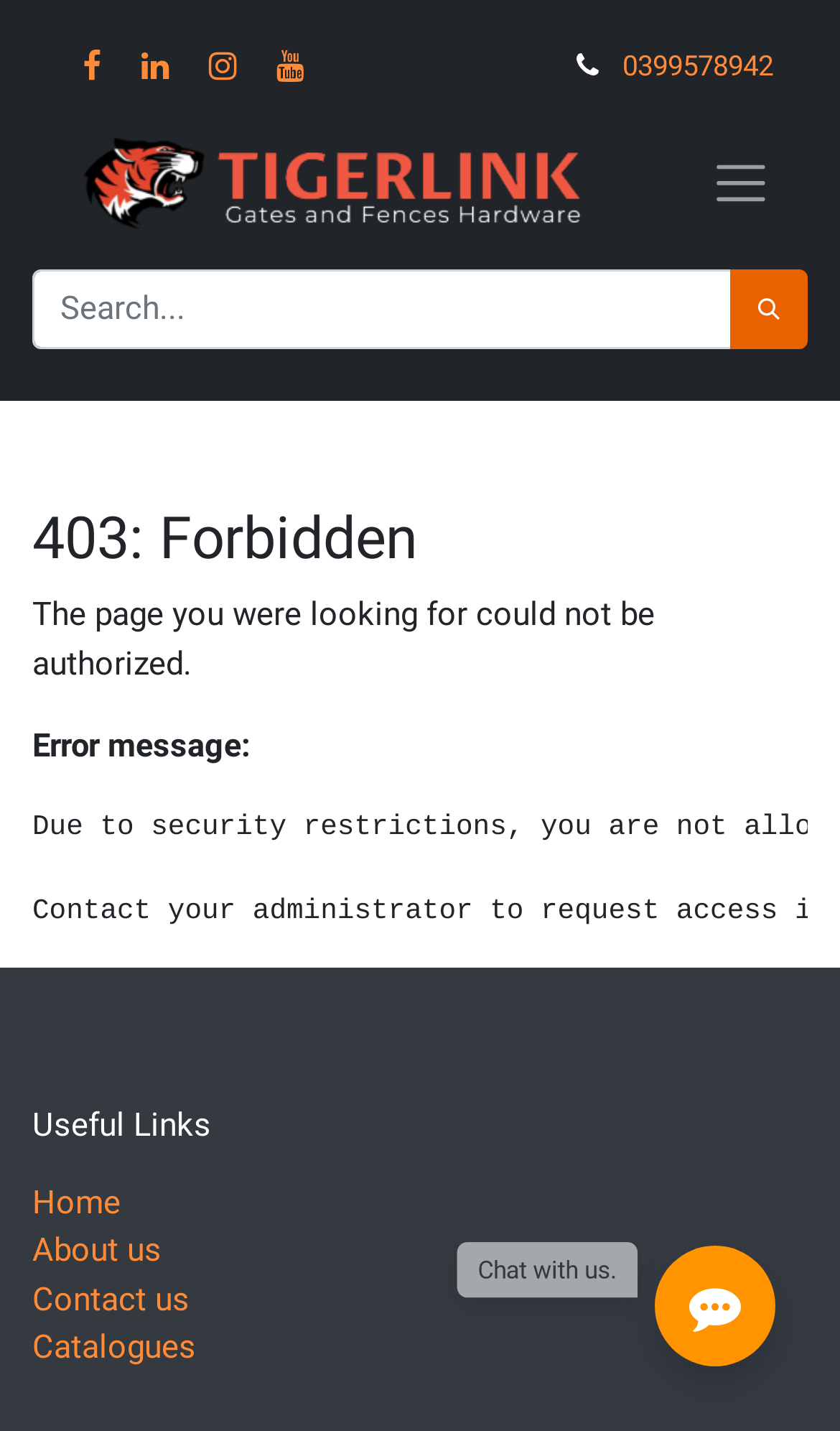Give the bounding box coordinates for this UI element: "Catalogues". The coordinates should be four float numbers between 0 and 1, arranged as [left, top, right, bottom].

[0.038, 0.928, 0.233, 0.955]